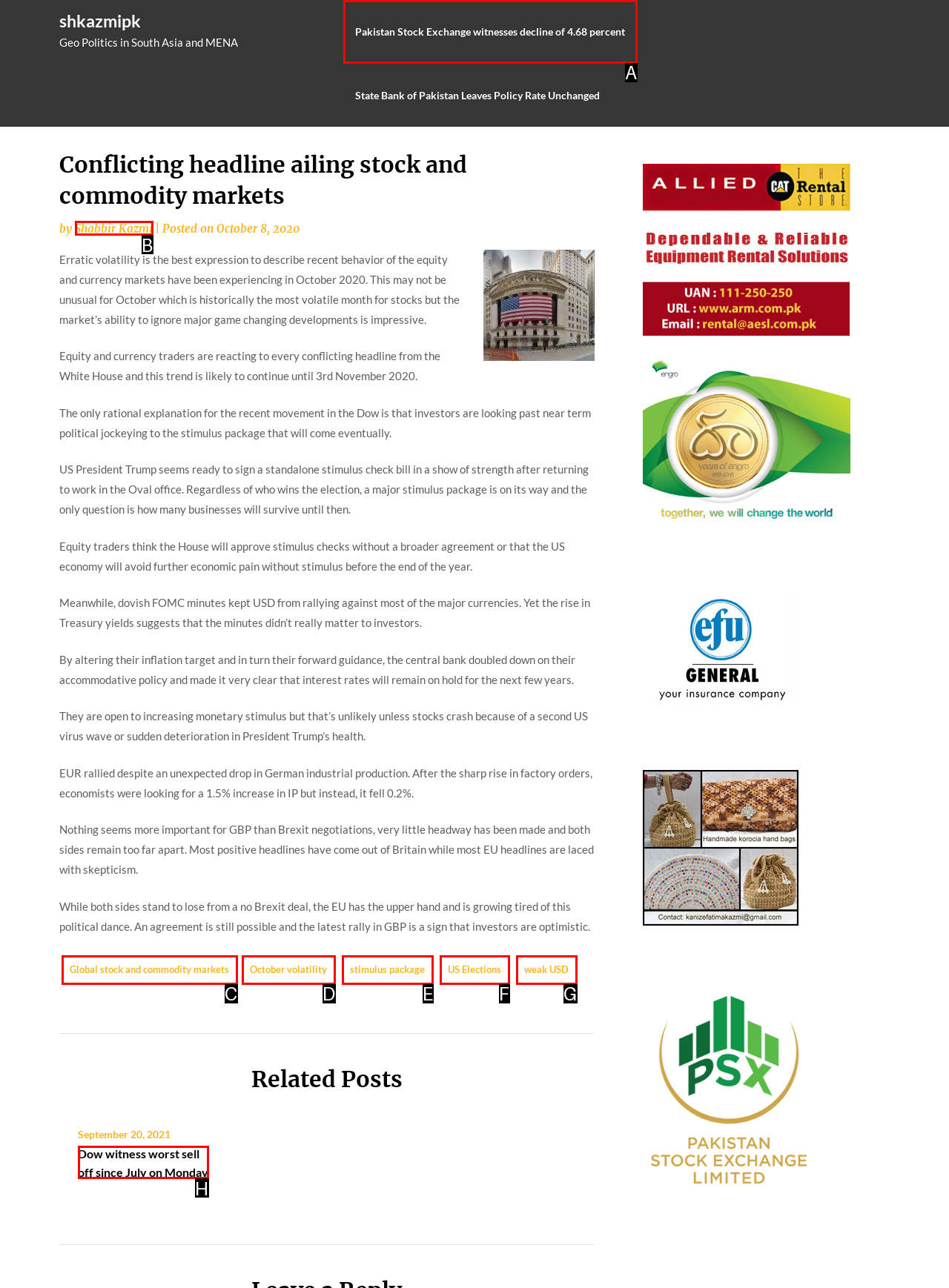Tell me the letter of the option that corresponds to the description: Next >
Answer using the letter from the given choices directly.

None